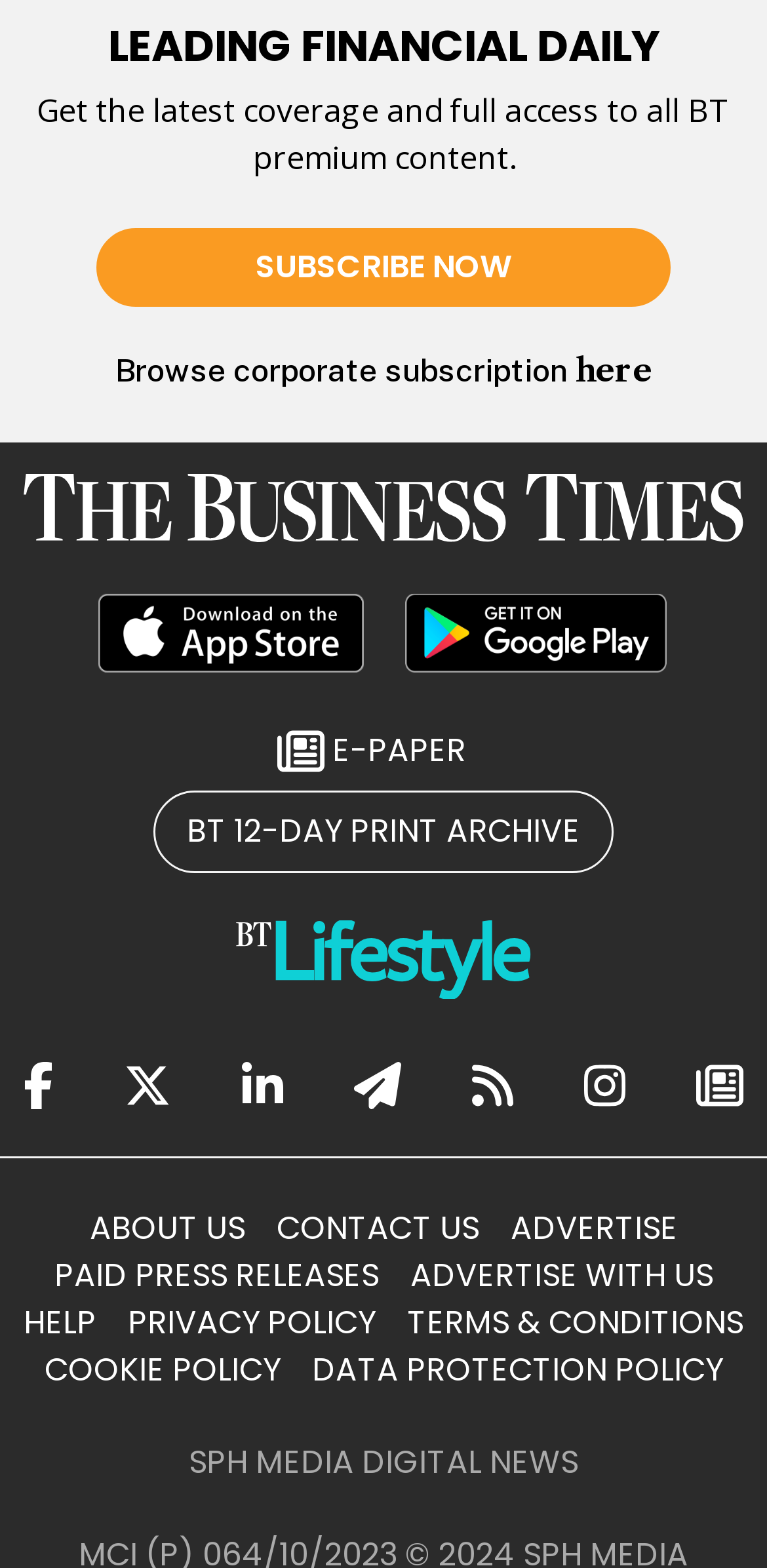Respond concisely with one word or phrase to the following query:
How many social media platforms can you share on?

6